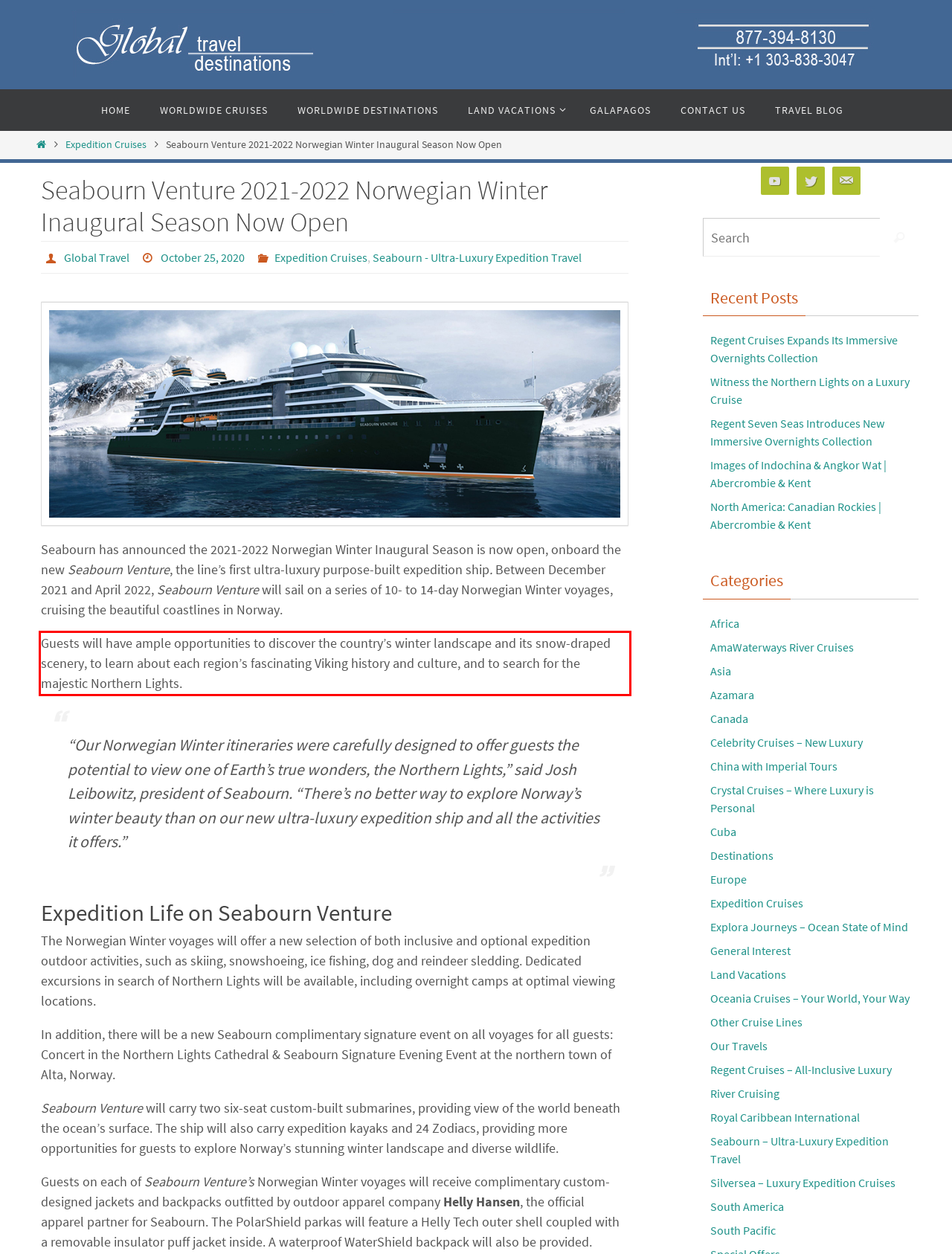Given a webpage screenshot, locate the red bounding box and extract the text content found inside it.

Guests will have ample opportunities to discover the country’s winter landscape and its snow-draped scenery, to learn about each region’s fascinating Viking history and culture, and to search for the majestic Northern Lights.